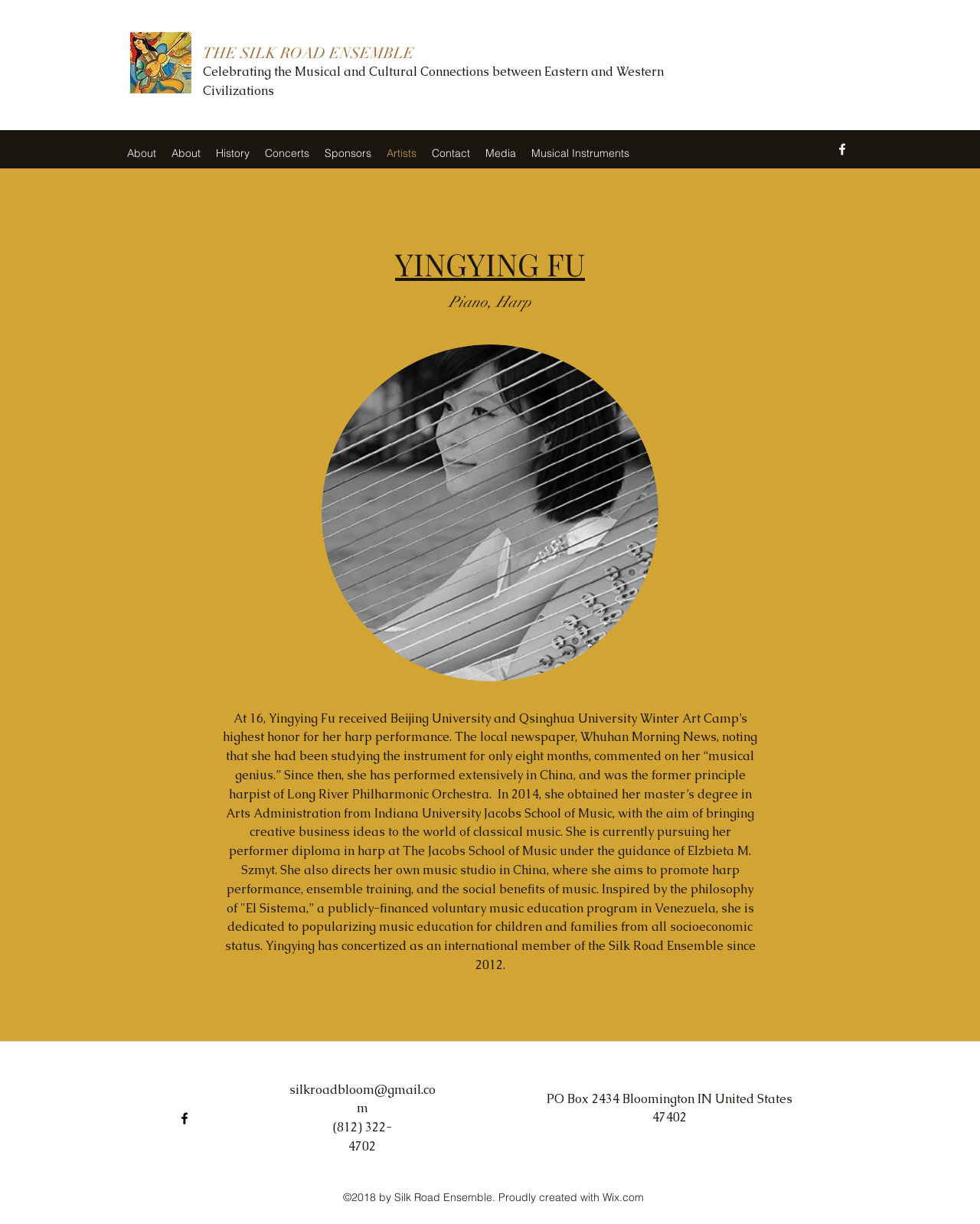Can you pinpoint the bounding box coordinates for the clickable element required for this instruction: "Contact the Silk Road Ensemble via email"? The coordinates should be four float numbers between 0 and 1, i.e., [left, top, right, bottom].

[0.295, 0.883, 0.444, 0.912]